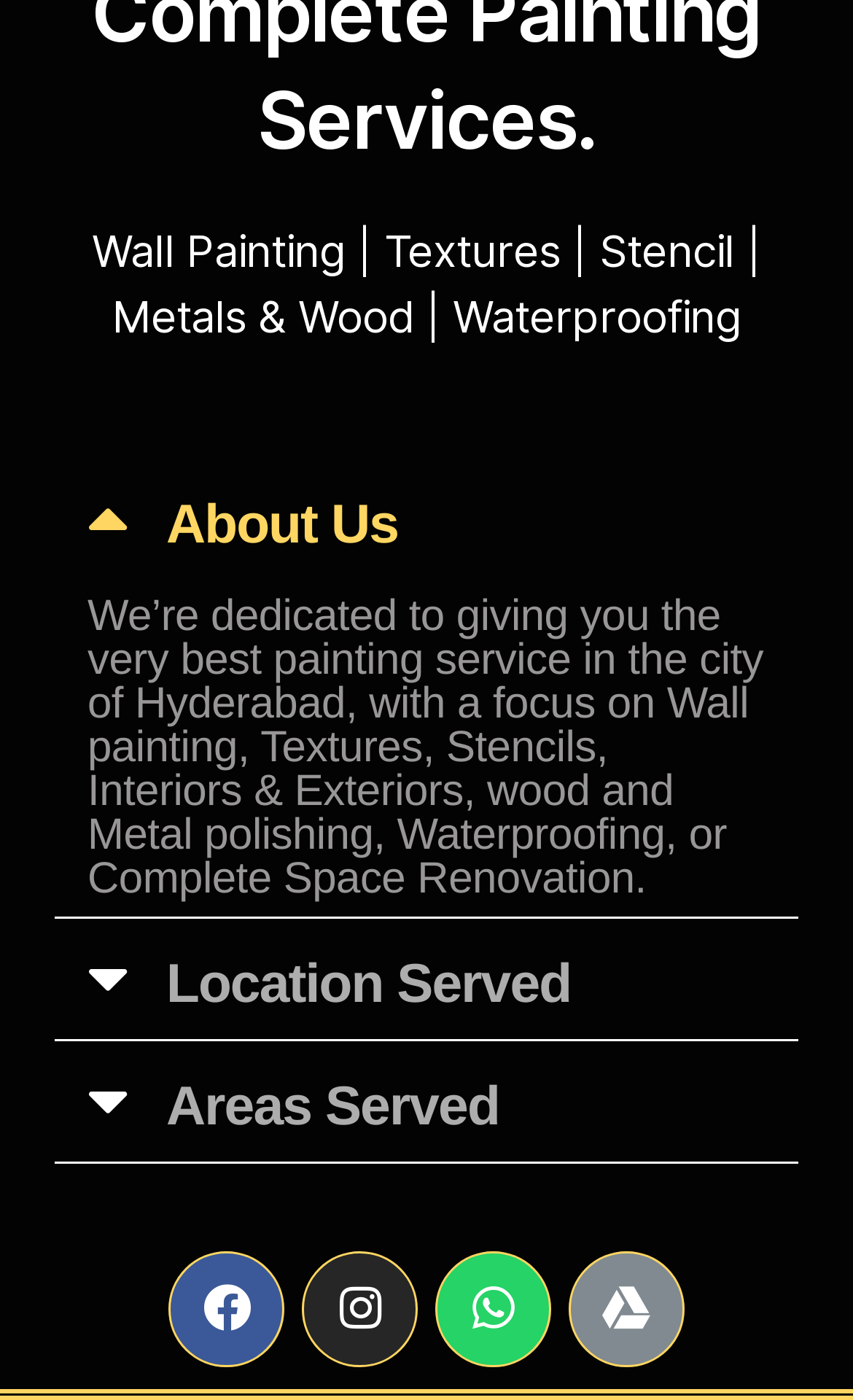What is the orientation of the tablist?
Based on the image content, provide your answer in one word or a short phrase.

Horizontal